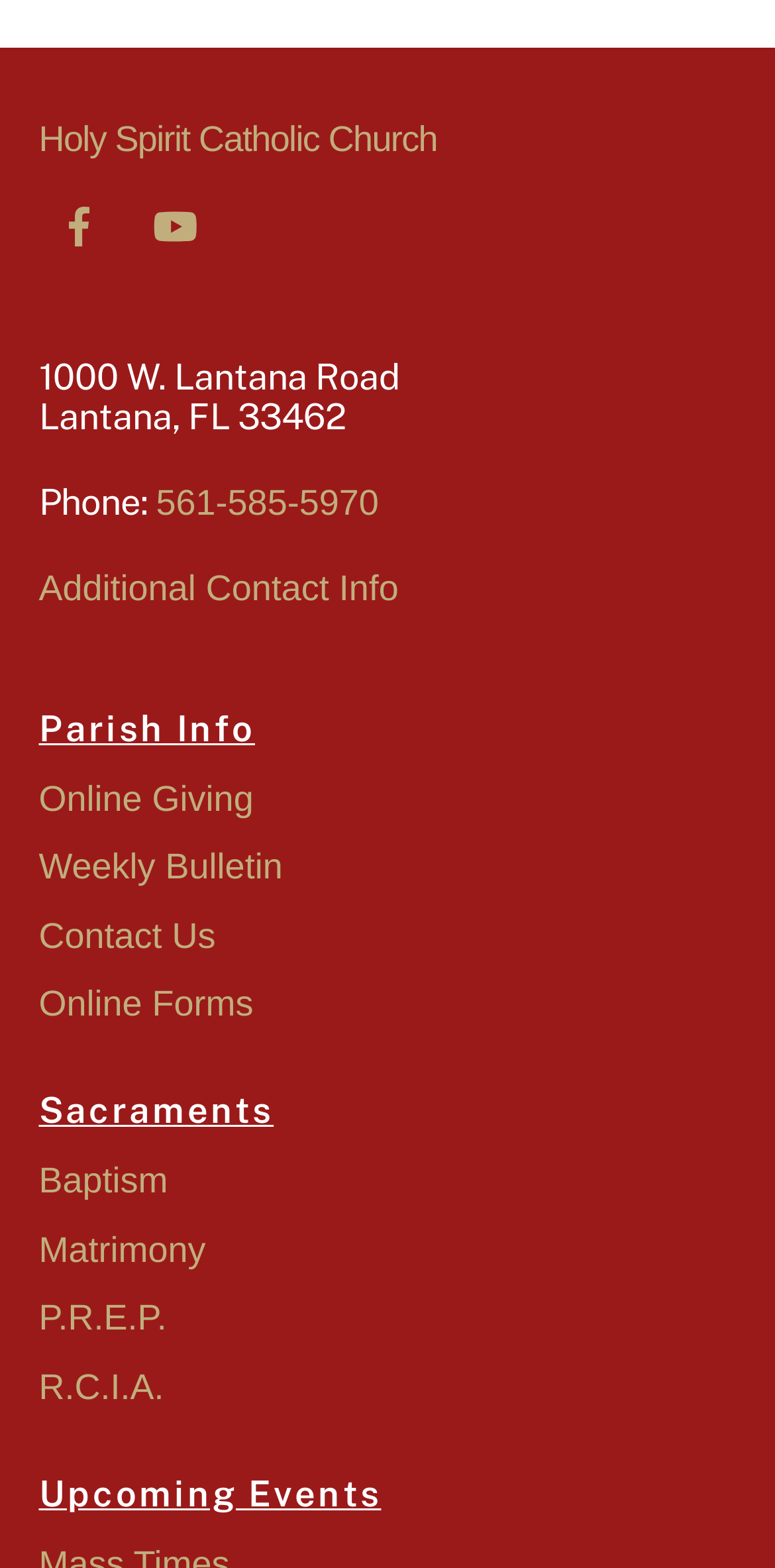What is the phone number of the church? Examine the screenshot and reply using just one word or a brief phrase.

561-585-5970